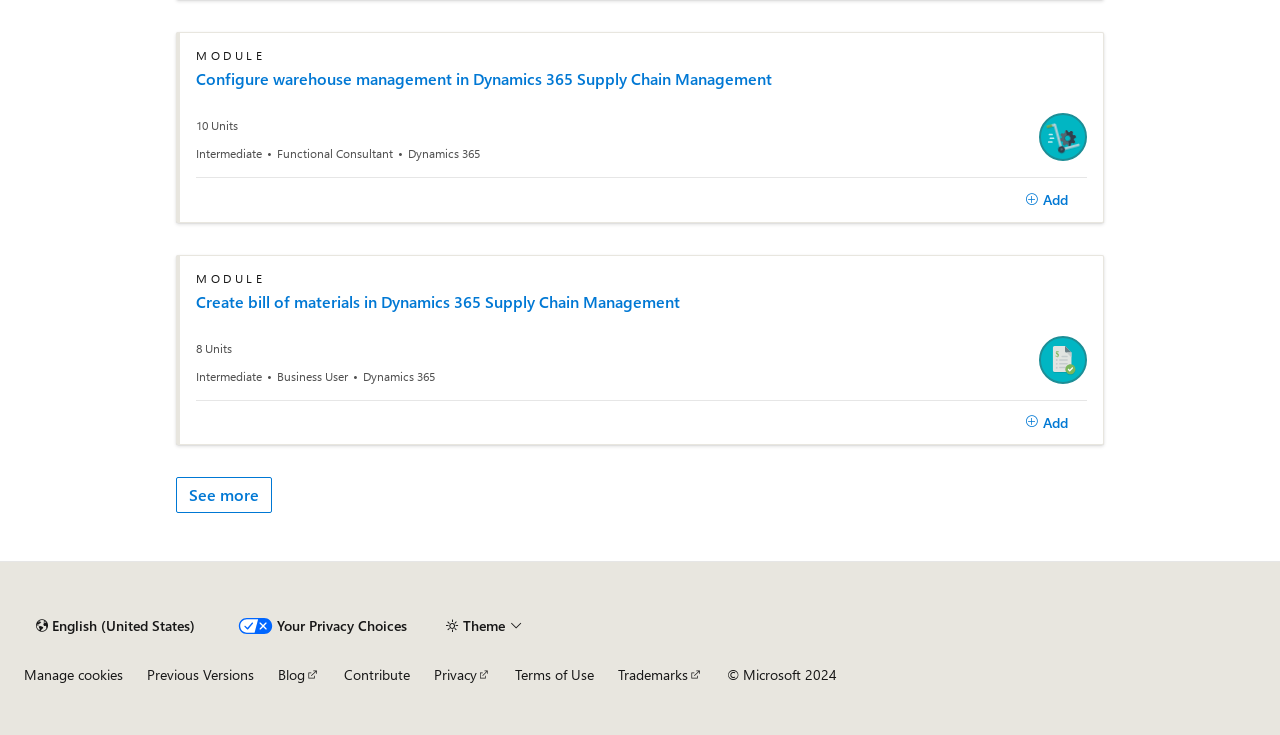Please identify the bounding box coordinates of the element I need to click to follow this instruction: "Manage cookies".

[0.019, 0.907, 0.096, 0.929]